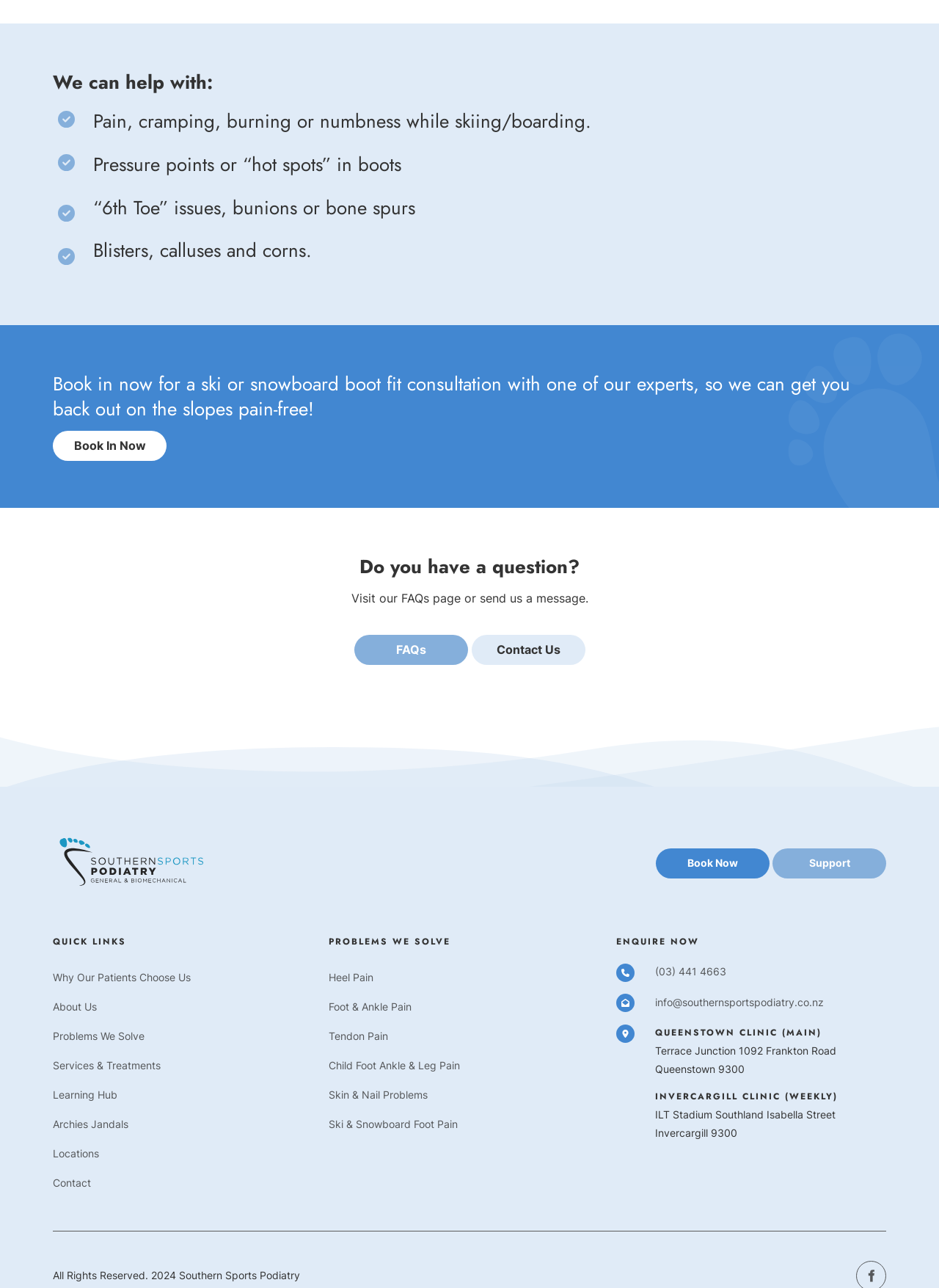Please provide a short answer using a single word or phrase for the question:
What is the link text below the 'Book in now' button?

FAQs